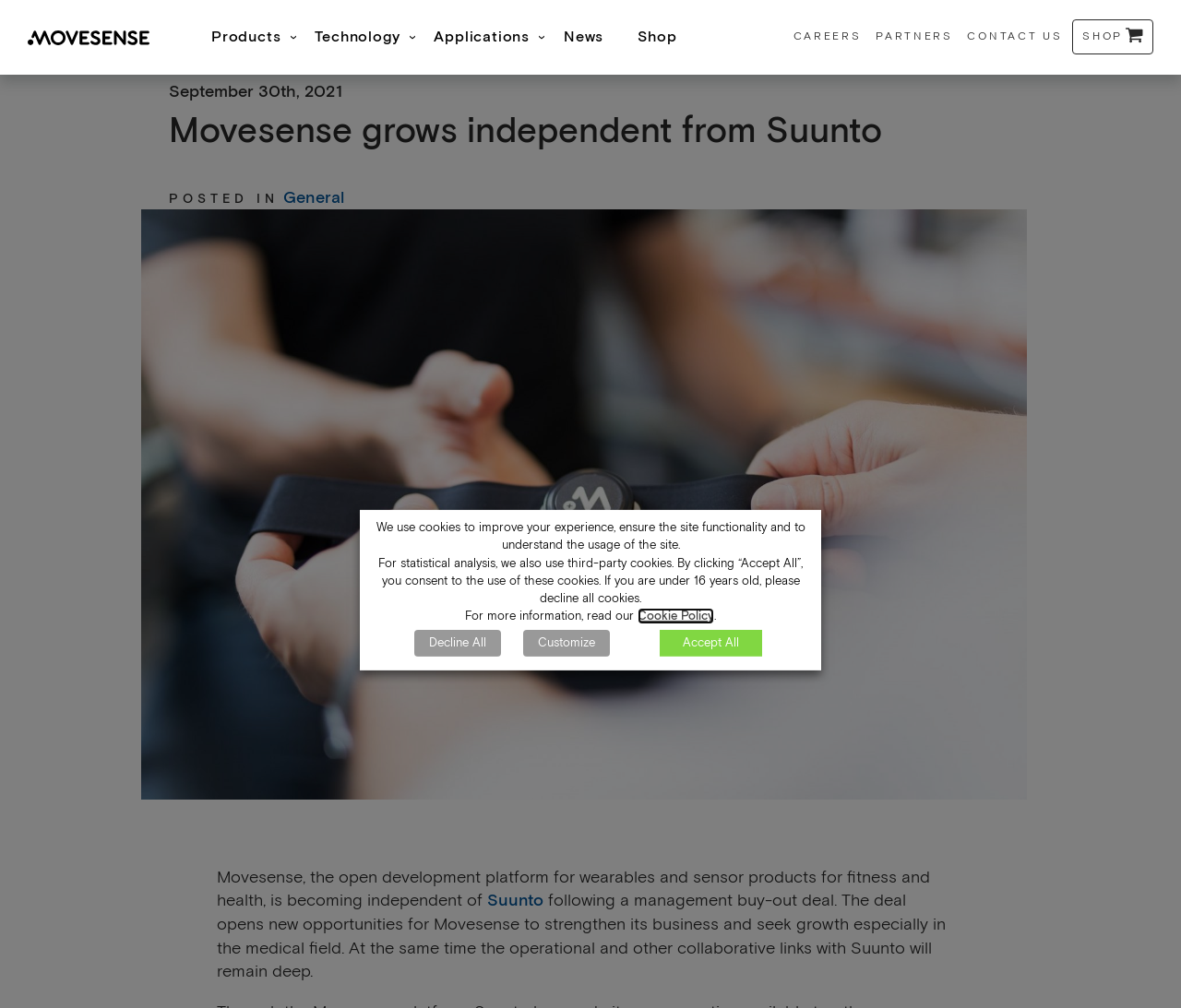Offer an extensive depiction of the webpage and its key elements.

The webpage is about Movesense, an open wearable ECG and movement sensor platform. At the top, there is a navigation menu with several links, including "Products", "Technology", "Applications", "News", "Shop", "CAREERS", "PARTNERS", and "CONTACT US". Below the navigation menu, there is a heading that reads "Movesense grows independent from Suunto".

On the left side of the page, there is an image of a Movesense Medical chest strap ECG monitor. To the right of the image, there is a block of text that explains that Movesense is becoming independent of Suunto following a management buy-out deal, which will open new opportunities for Movesense to strengthen its business and seek growth, especially in the medical field.

Above the image, there is a date "September 30th, 2021" and a category label "POSTED IN" with a link to "General". Below the text block, there is a cookie consent dialog with a message explaining the use of cookies on the site and options to accept, decline, or customize cookie settings.

The overall layout of the page is organized, with clear headings and concise text, making it easy to navigate and understand the content.